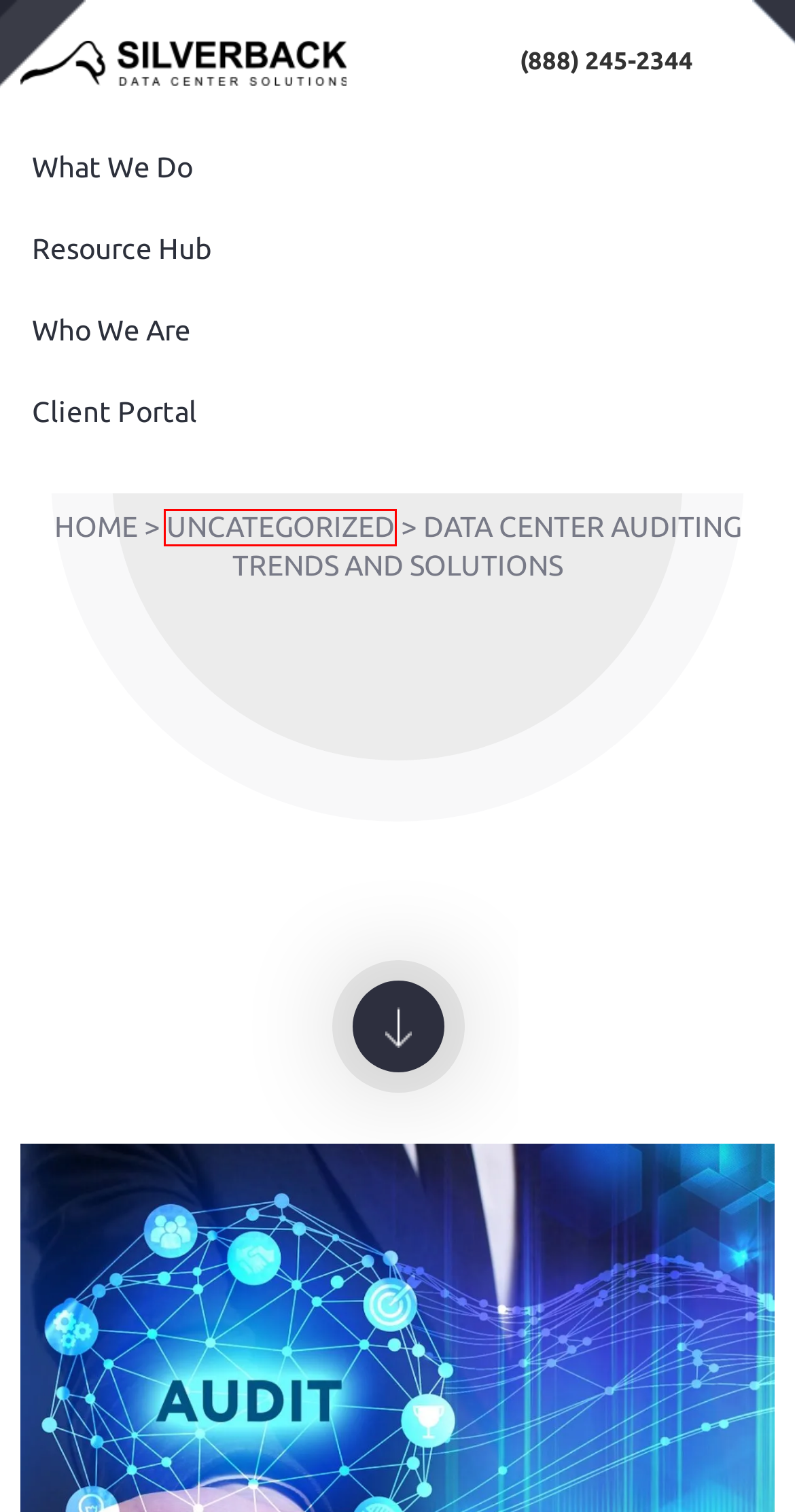You are provided with a screenshot of a webpage where a red rectangle bounding box surrounds an element. Choose the description that best matches the new webpage after clicking the element in the red bounding box. Here are the choices:
A. Privacy Policy - Silverback Data Center Solutions
B. Exploring Data Center Liquid Cooling - Silverback Data Center Solutions
C. Why Data Centers Need SSAE 16
D. The Benefits of SAS 70 Audits
E. About Us - Silverback Data Center Solutions
F. Uncategorized Archives - Silverback Data Center Solutions
G. Data Center Solutions | Silverback Data Center Solutions
H. FAQ - Silverback Data Center Solutions

F